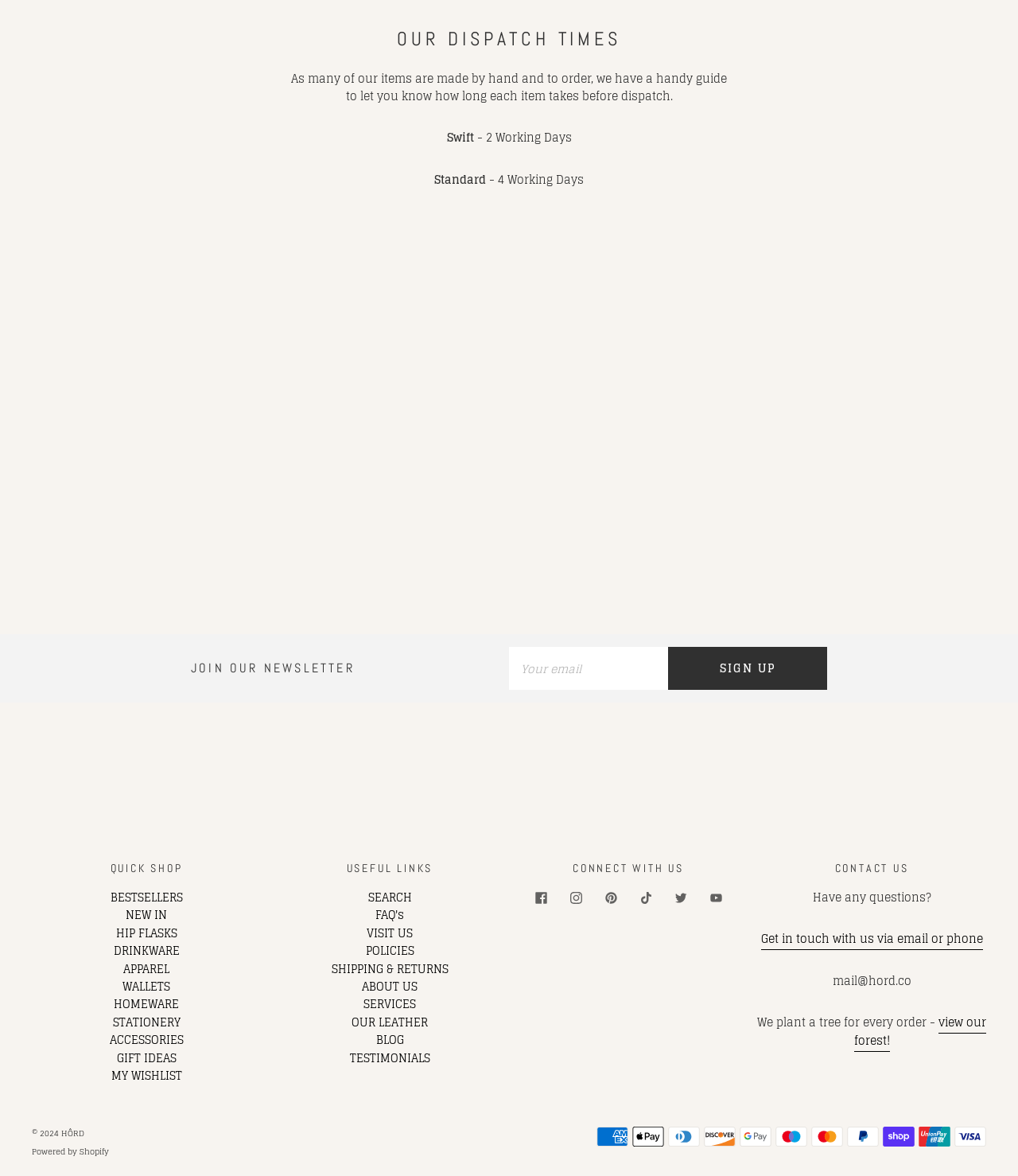Please examine the image and answer the question with a detailed explanation:
What is the purpose of the 'JOIN OUR NEWSLETTER' section?

The 'JOIN OUR NEWSLETTER' section contains a textbox to input email and a 'Sign up' button, indicating that its purpose is to allow users to sign up for the newsletter.